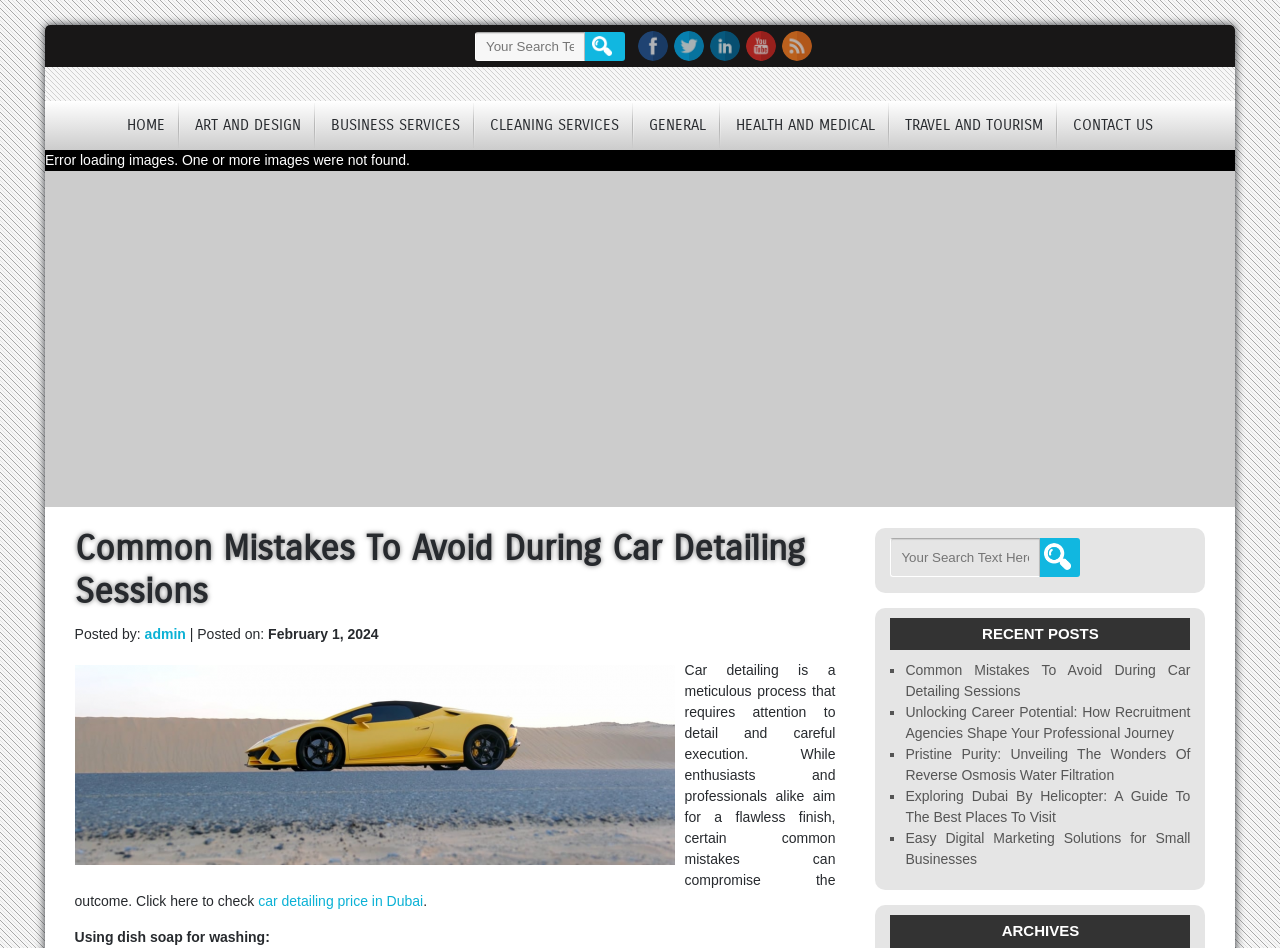Please predict the bounding box coordinates of the element's region where a click is necessary to complete the following instruction: "Click on the HOME link". The coordinates should be represented by four float numbers between 0 and 1, i.e., [left, top, right, bottom].

[0.087, 0.107, 0.141, 0.158]